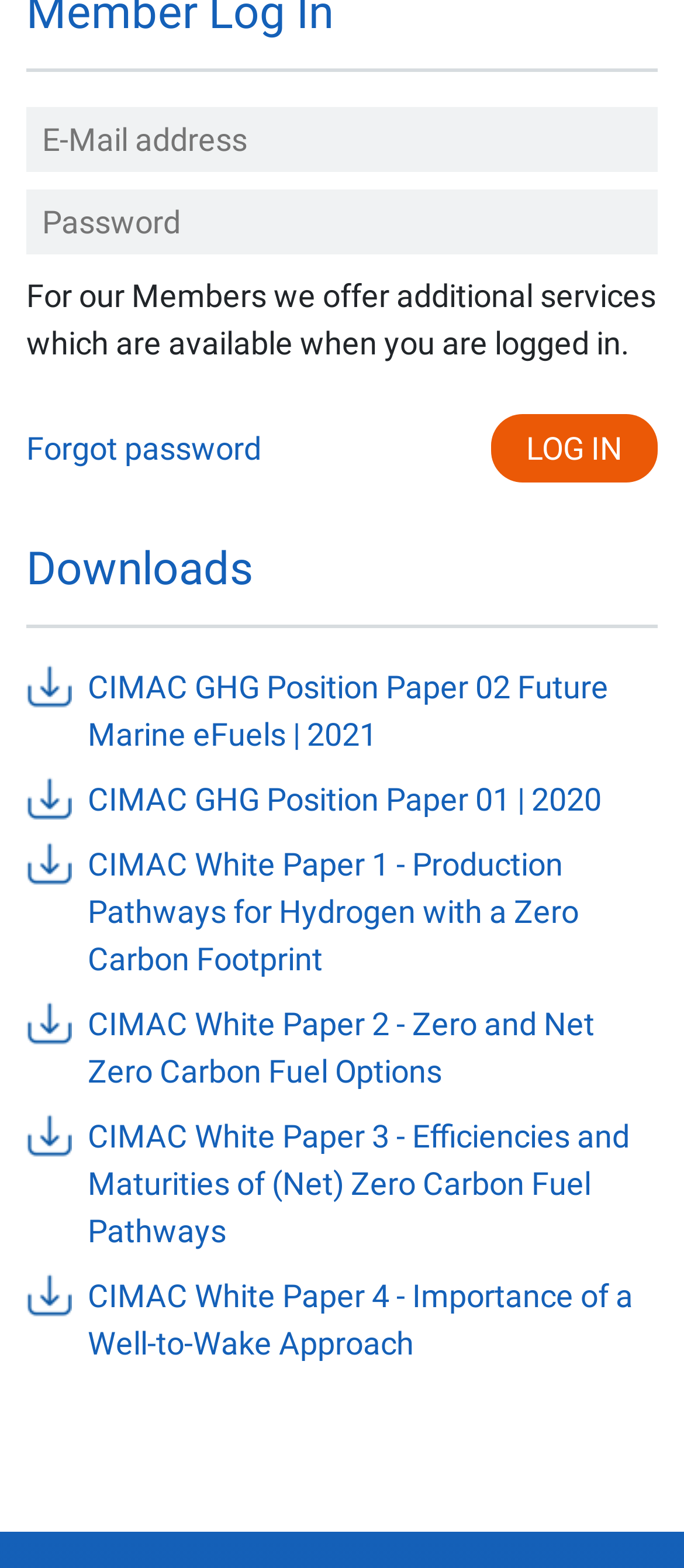Specify the bounding box coordinates of the area that needs to be clicked to achieve the following instruction: "Enter email address".

[0.038, 0.068, 0.962, 0.109]